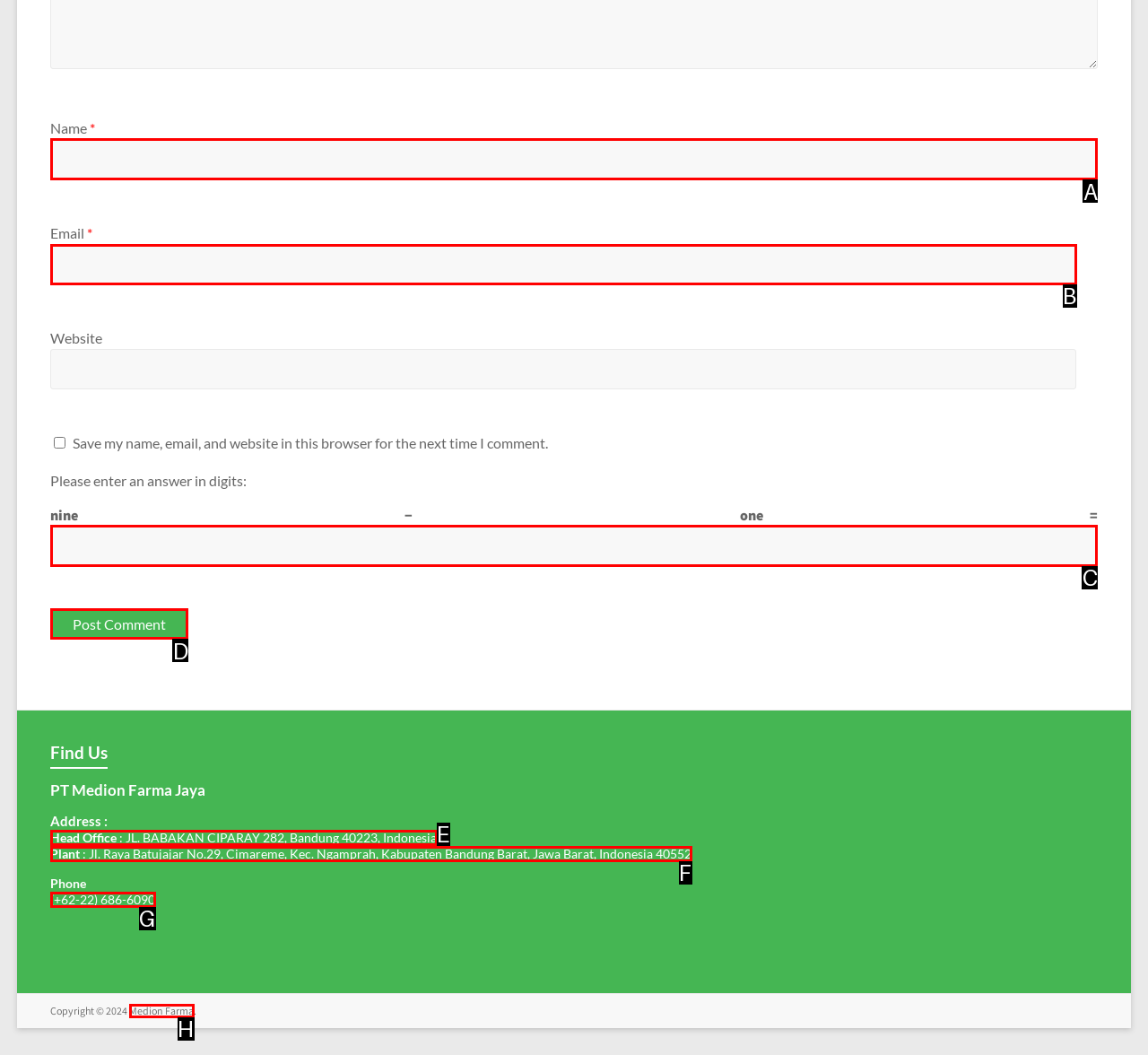For the task: Click the Post Comment button, tell me the letter of the option you should click. Answer with the letter alone.

D